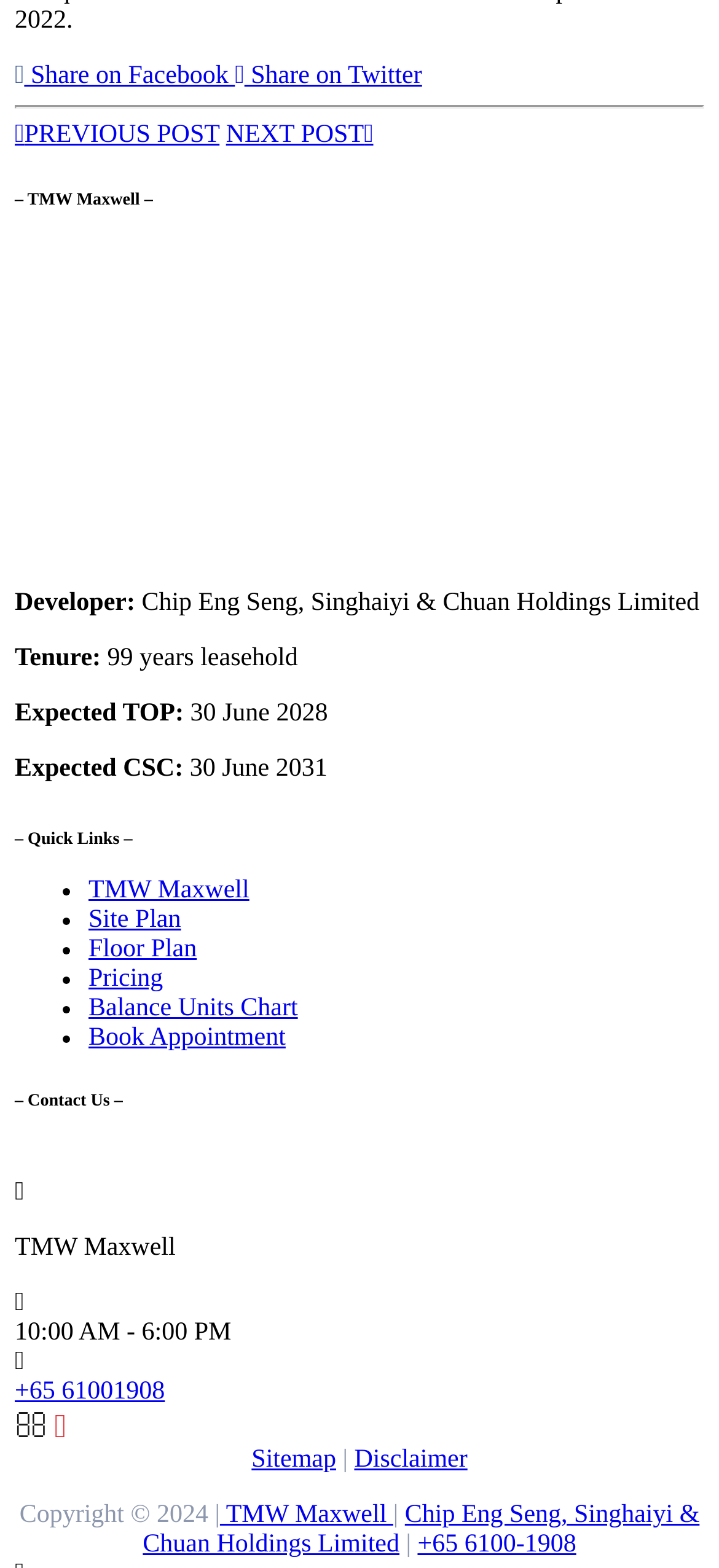Respond to the following query with just one word or a short phrase: 
What is the contact number provided on the webpage?

+65 61001908